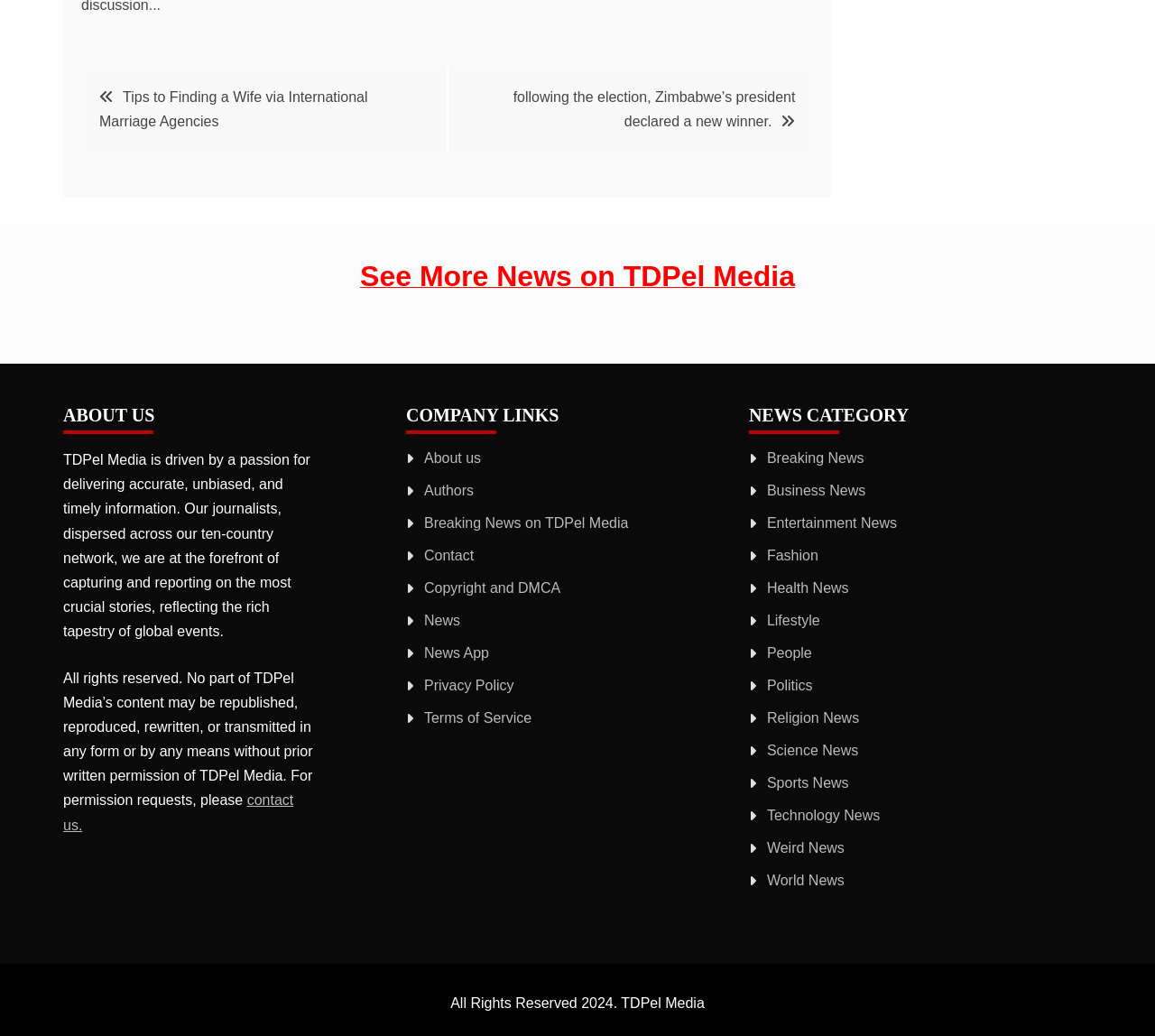Identify the bounding box coordinates of the specific part of the webpage to click to complete this instruction: "Click on 'Tips to Finding a Wife via International Marriage Agencies'".

[0.086, 0.086, 0.318, 0.125]